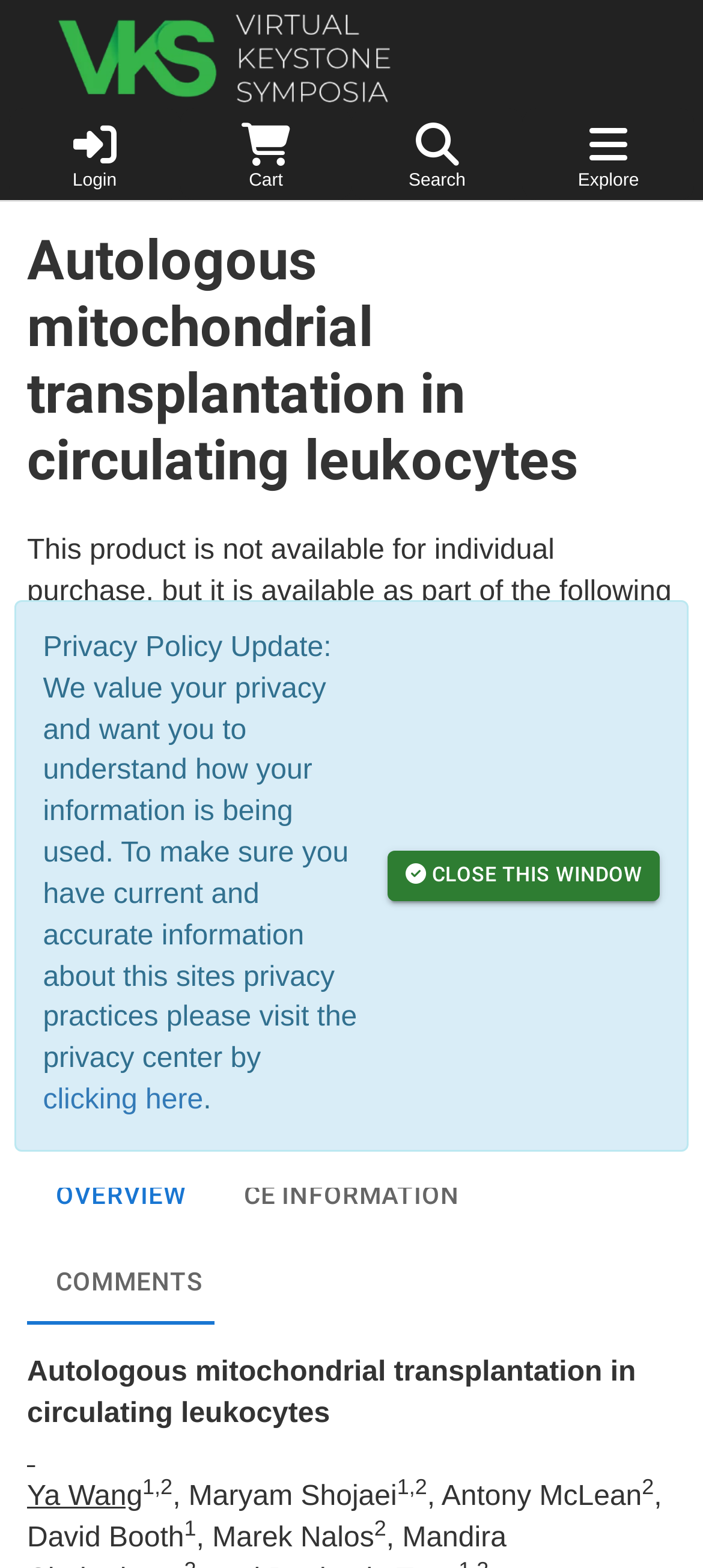How many tabs are there in the tablist?
Please look at the screenshot and answer in one word or a short phrase.

3